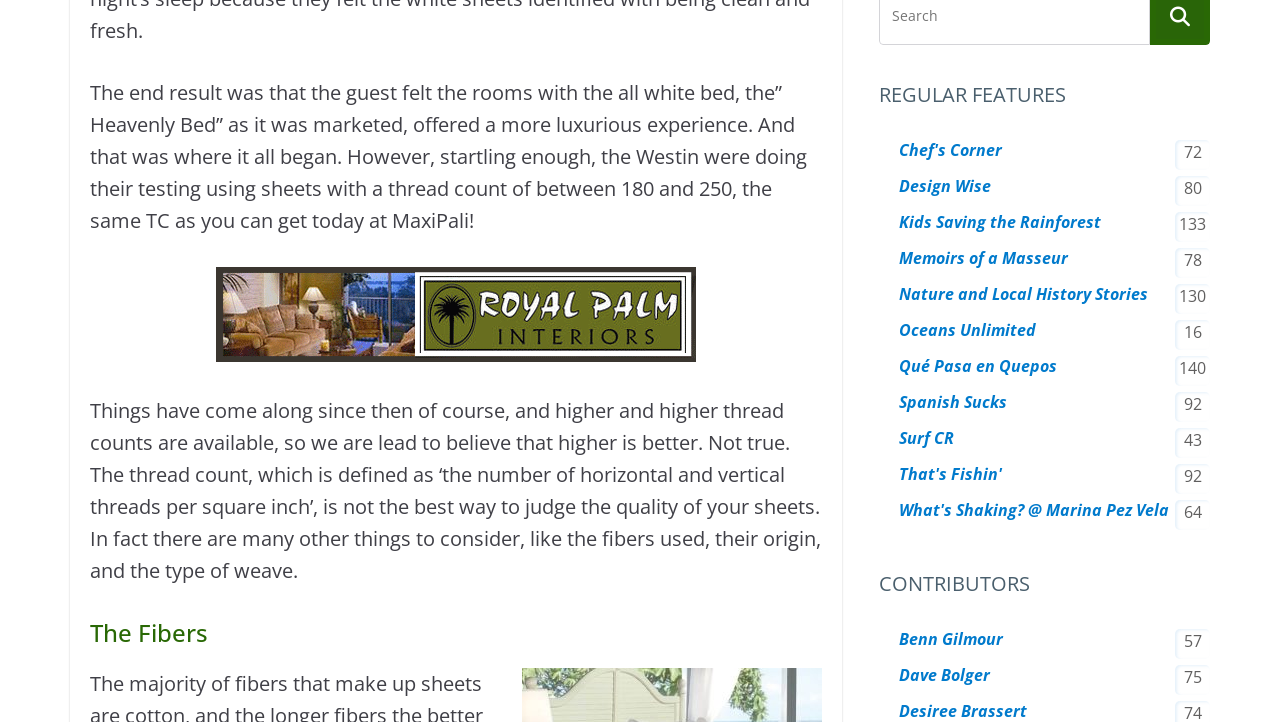What is the name of the bed marketed by Westin?
Use the image to answer the question with a single word or phrase.

Heavenly Bed